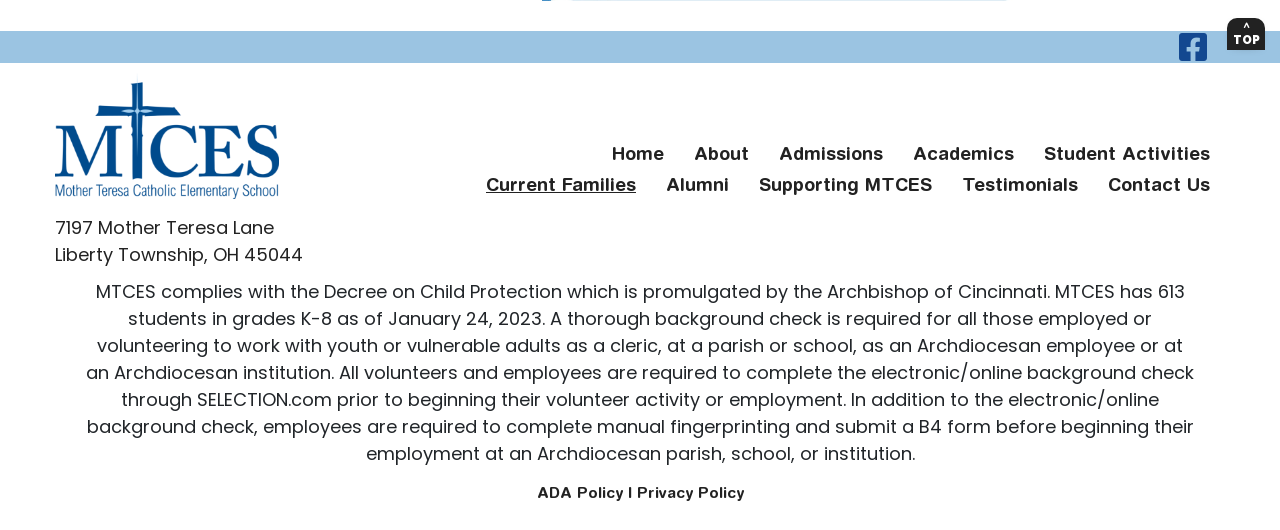Determine the bounding box coordinates of the target area to click to execute the following instruction: "View Contact Us."

[0.866, 0.322, 0.945, 0.38]